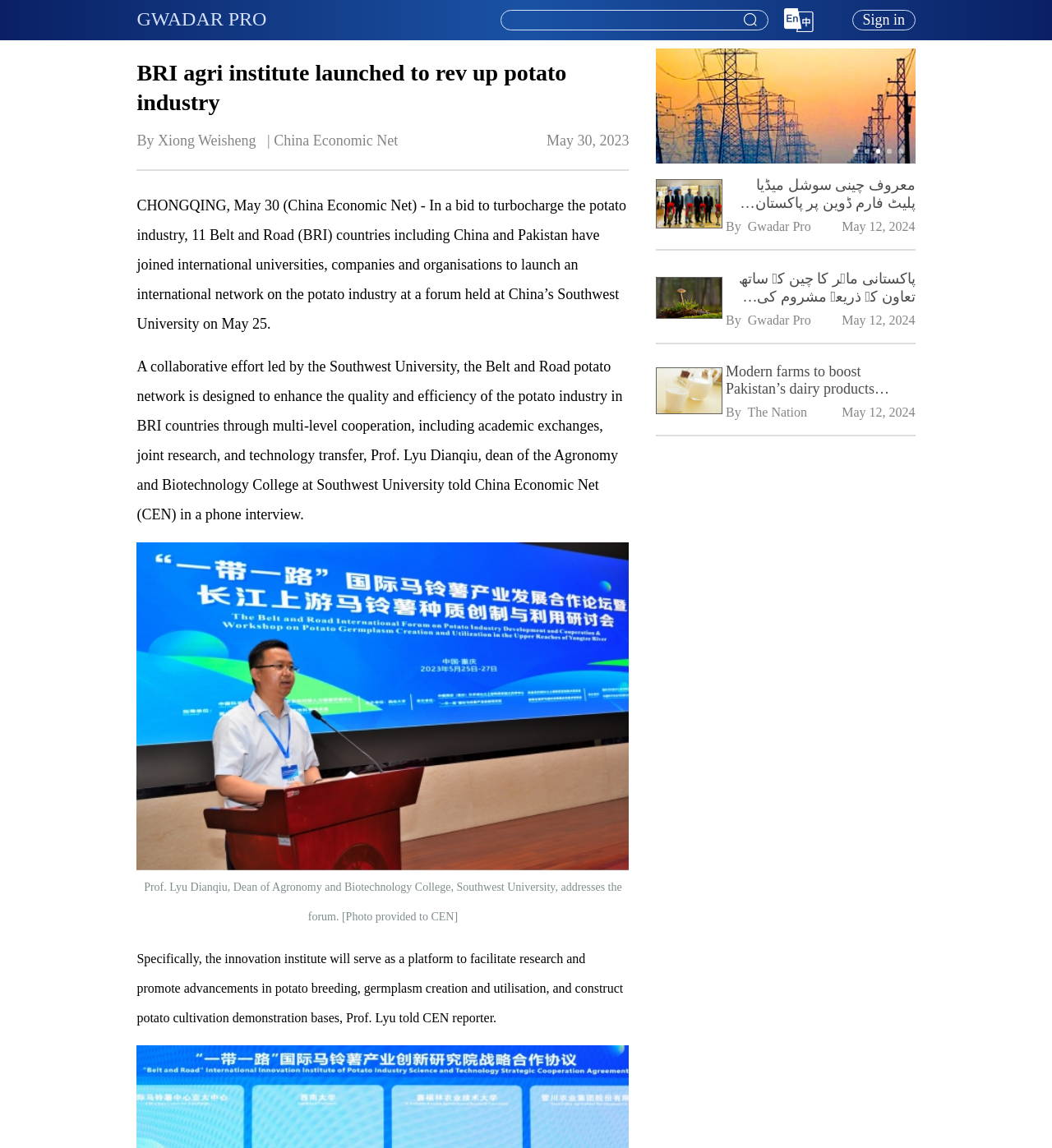Determine the bounding box coordinates for the area you should click to complete the following instruction: "View the image of BRI agri institute launched to rev up potato industry".

[0.13, 0.473, 0.598, 0.759]